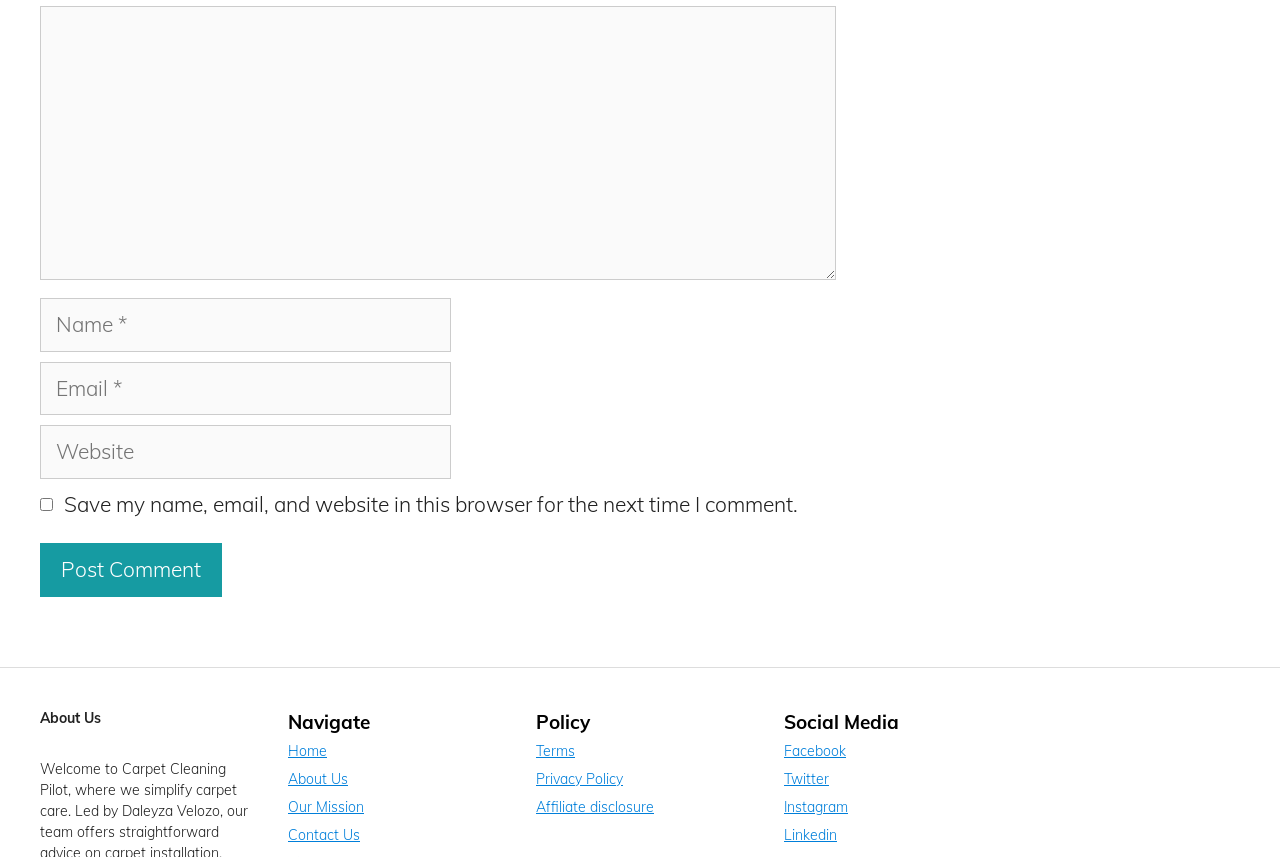Please give a one-word or short phrase response to the following question: 
How many links are there under 'Social Media'?

4